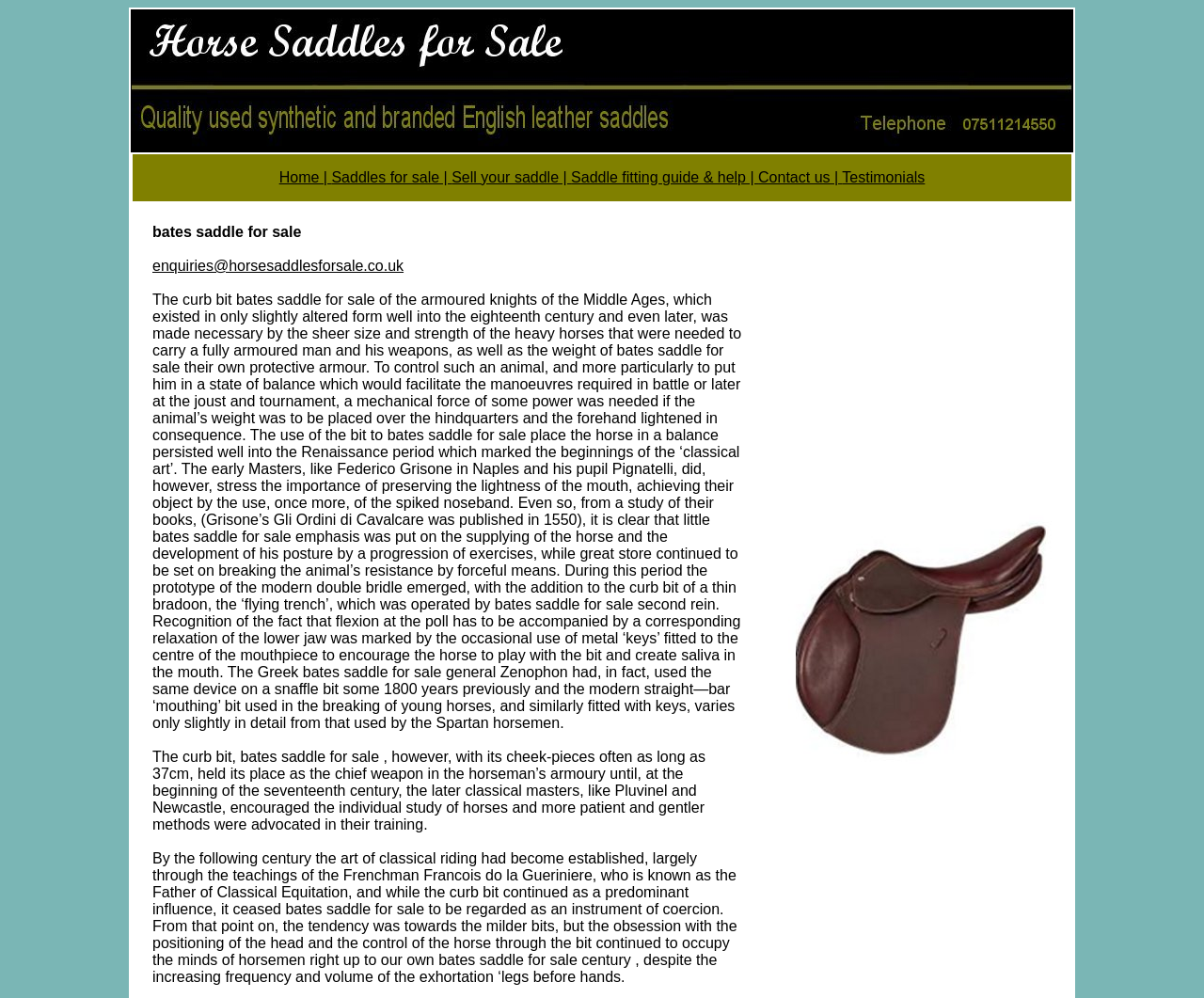What is the main topic of this webpage?
Refer to the screenshot and deliver a thorough answer to the question presented.

Based on the content of the webpage, it appears to be focused on selling saddles, with a brief history of horse riding and saddle development. The image of a saddle and the text about different types of saddles also support this conclusion.